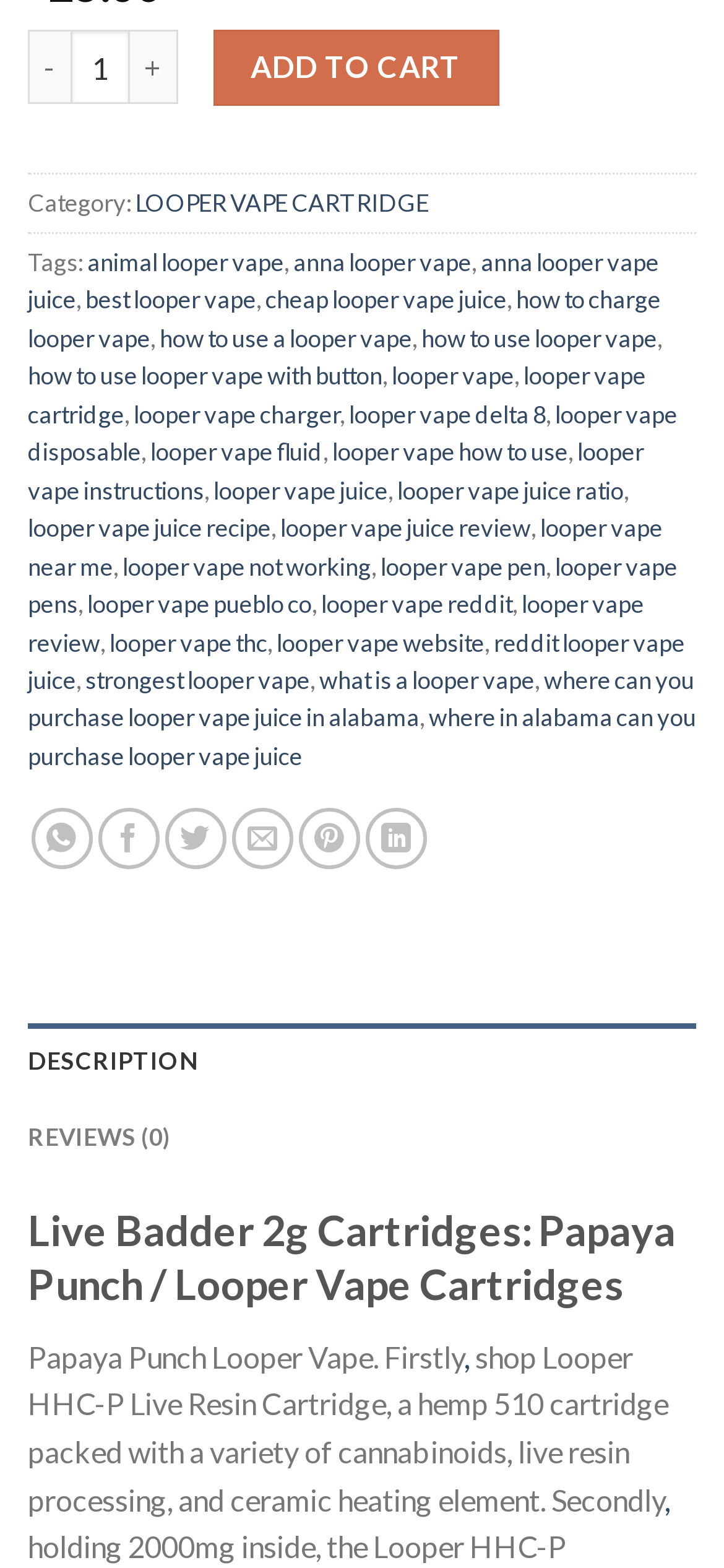Please indicate the bounding box coordinates for the clickable area to complete the following task: "Click the 'REVIEWS (0)' tab". The coordinates should be specified as four float numbers between 0 and 1, i.e., [left, top, right, bottom].

[0.038, 0.701, 0.962, 0.749]